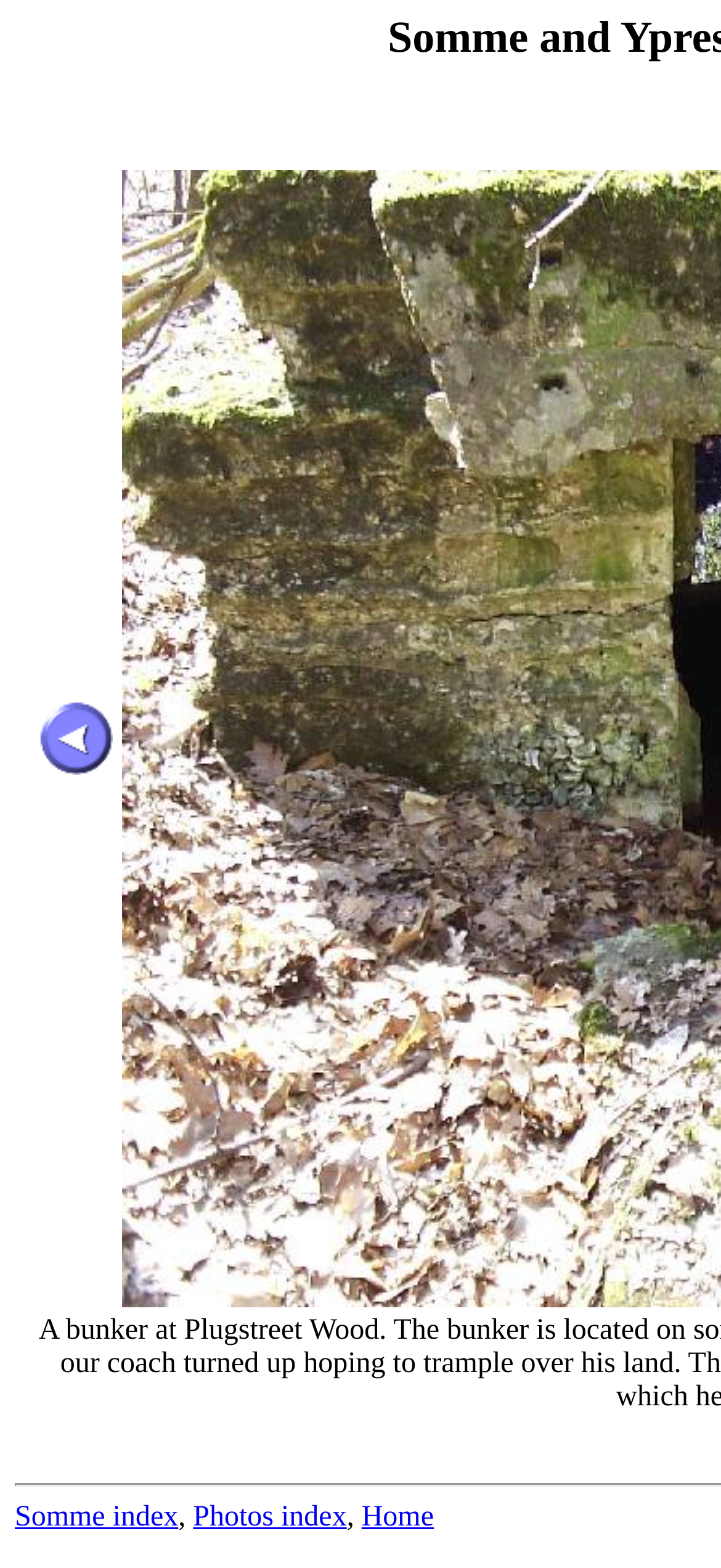Please respond to the question using a single word or phrase:
What is the purpose of the image on the page?

To display a photo